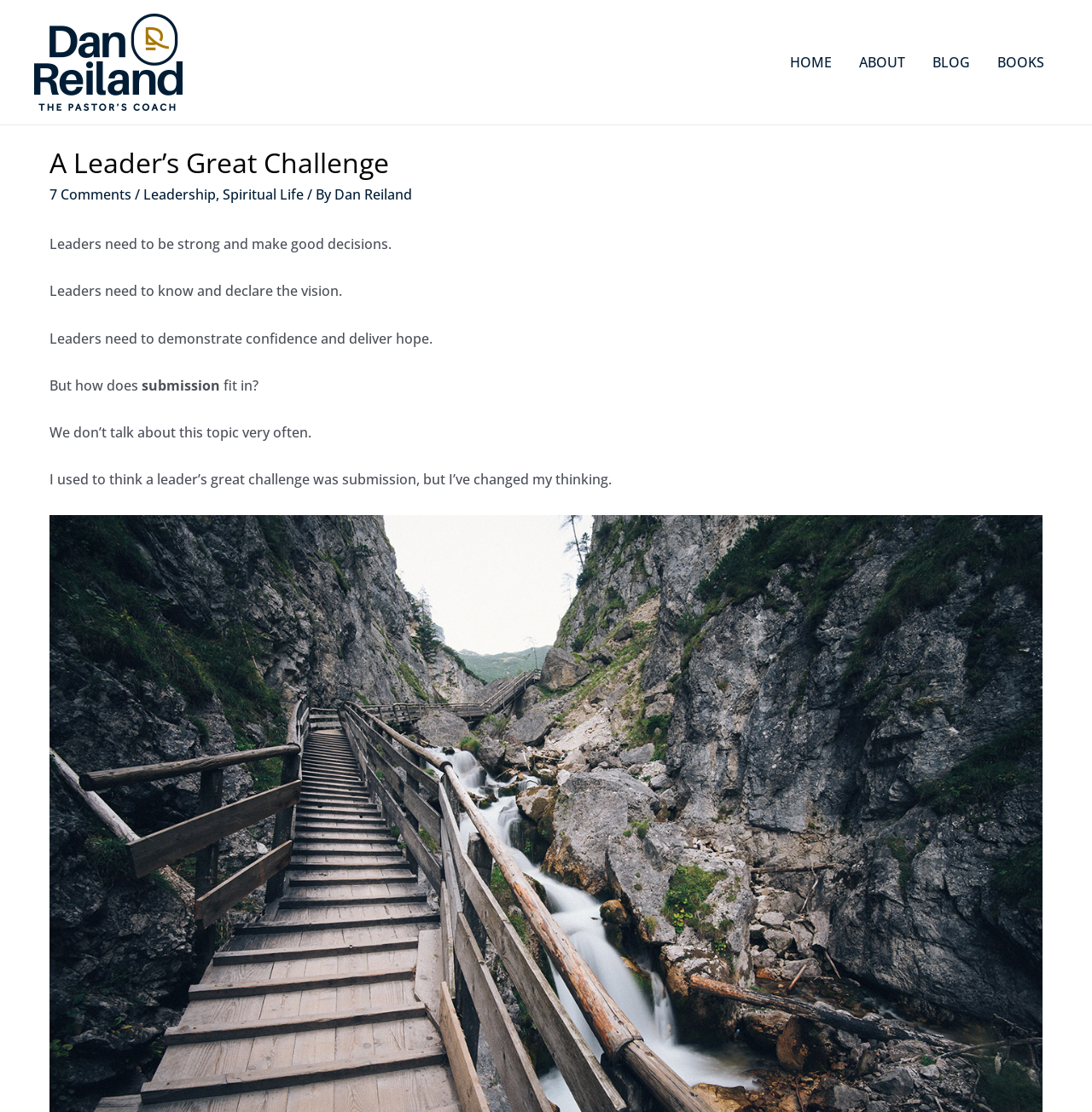Who is the author of the article?
Using the picture, provide a one-word or short phrase answer.

Dan Reiland